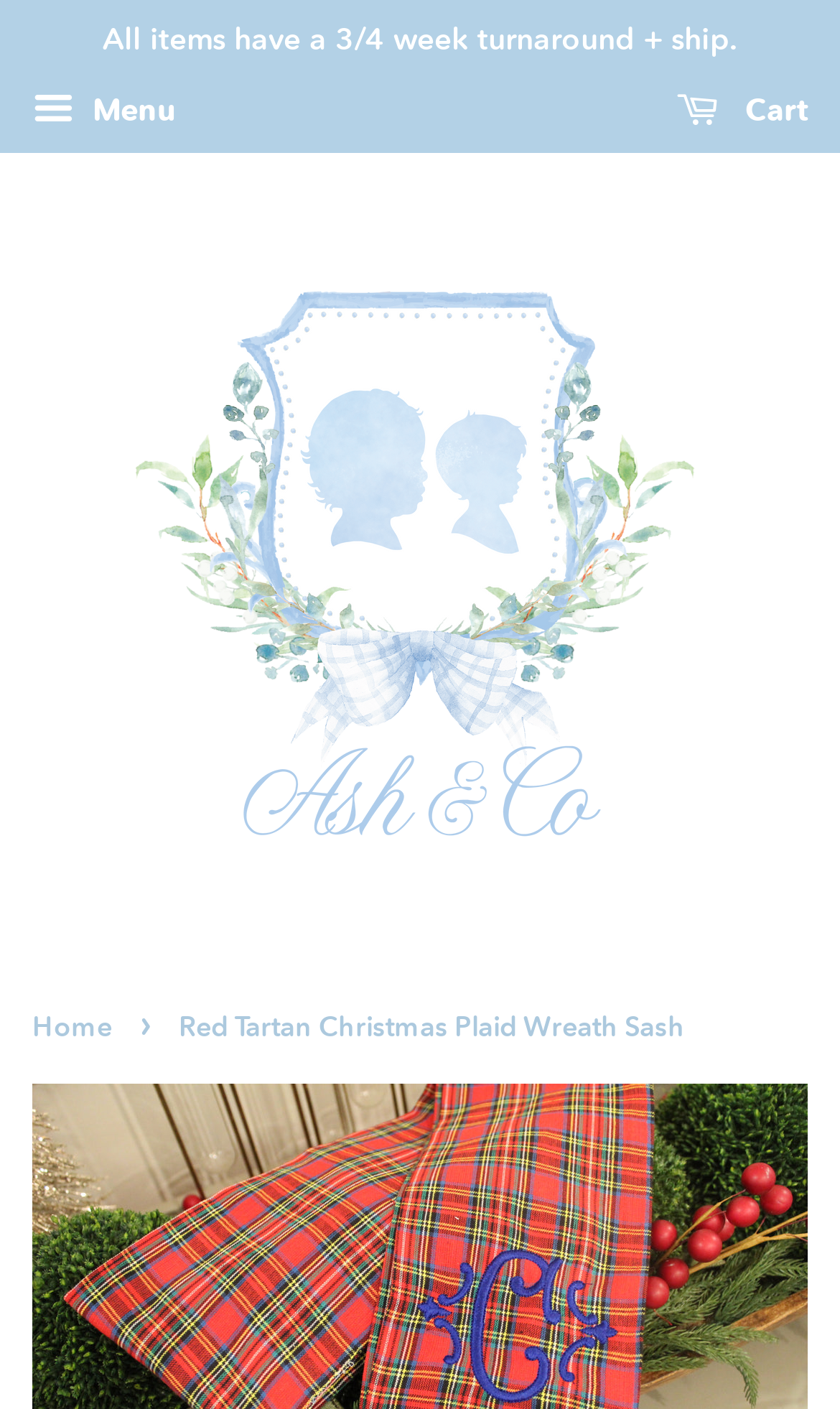What is the turnaround time for all items?
Using the information from the image, provide a comprehensive answer to the question.

I found this information in the static text element at the top of the page, which states 'All items have a 3/4 week turnaround + ship.'